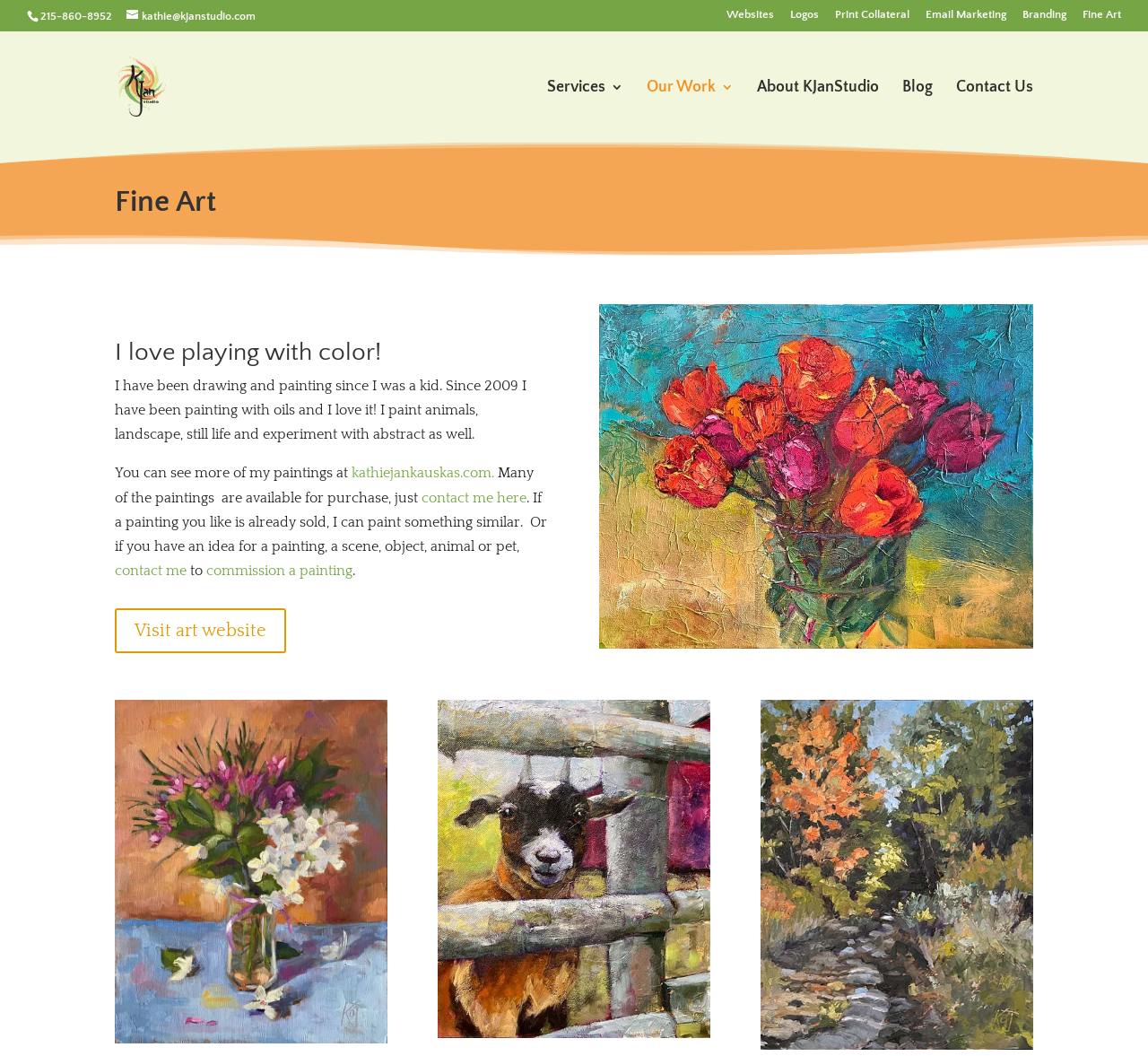Please provide a comprehensive answer to the question below using the information from the image: What is the purpose of the website?

I determined the purpose of the website by looking at the various elements on the webpage, including the heading elements, static text elements, and link elements. The website appears to be showcasing the artist's fine art and providing services such as commissioning a painting.